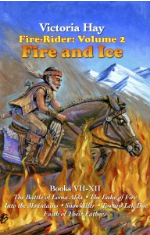What are the elemental themes of the narrative?
Based on the image content, provide your answer in one word or a short phrase.

Fire and Ice